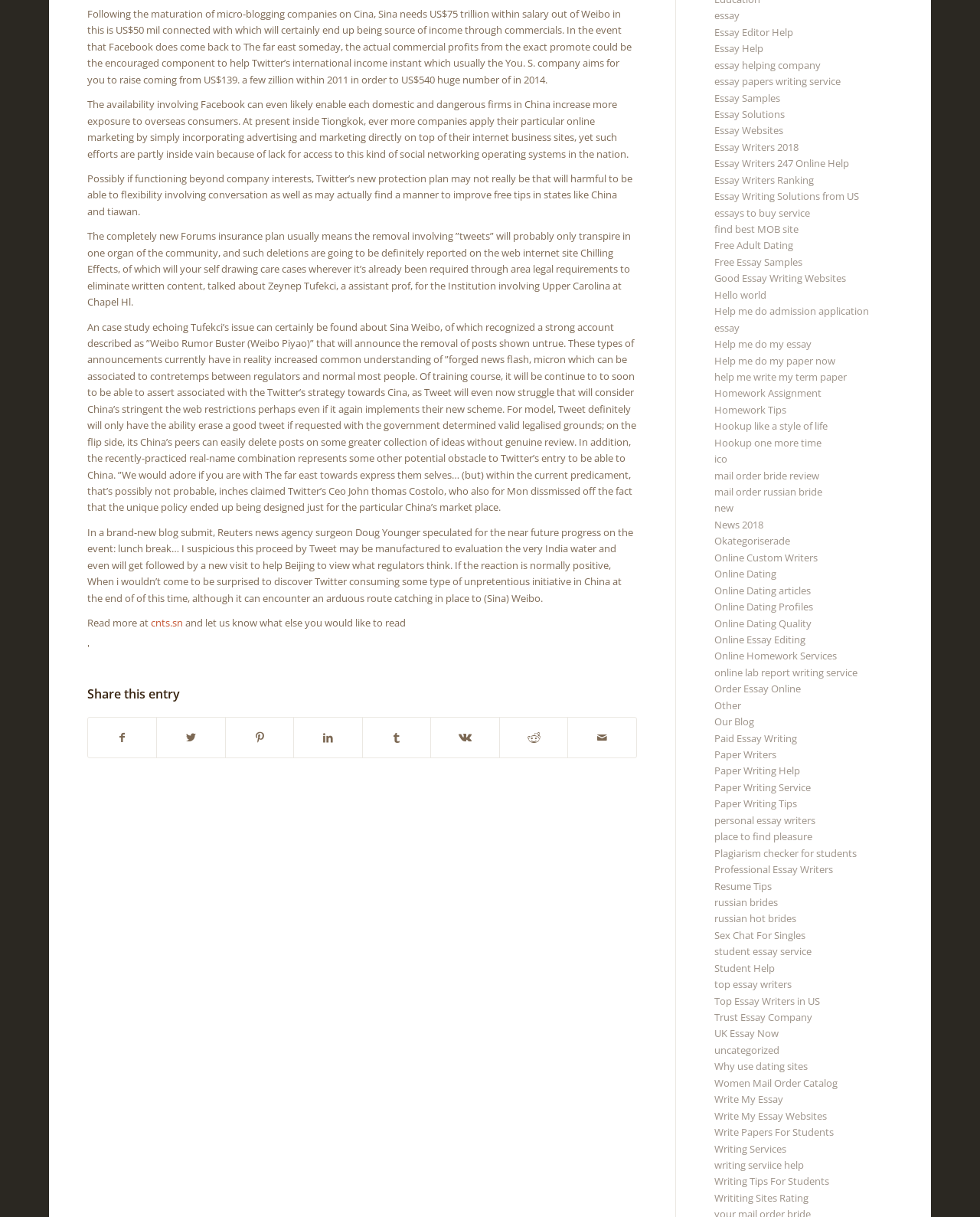Bounding box coordinates should be in the format (top-left x, top-left y, bottom-right x, bottom-right y) and all values should be floating point numbers between 0 and 1. Determine the bounding box coordinate for the UI element described as: online lab report writing service

[0.729, 0.547, 0.875, 0.558]